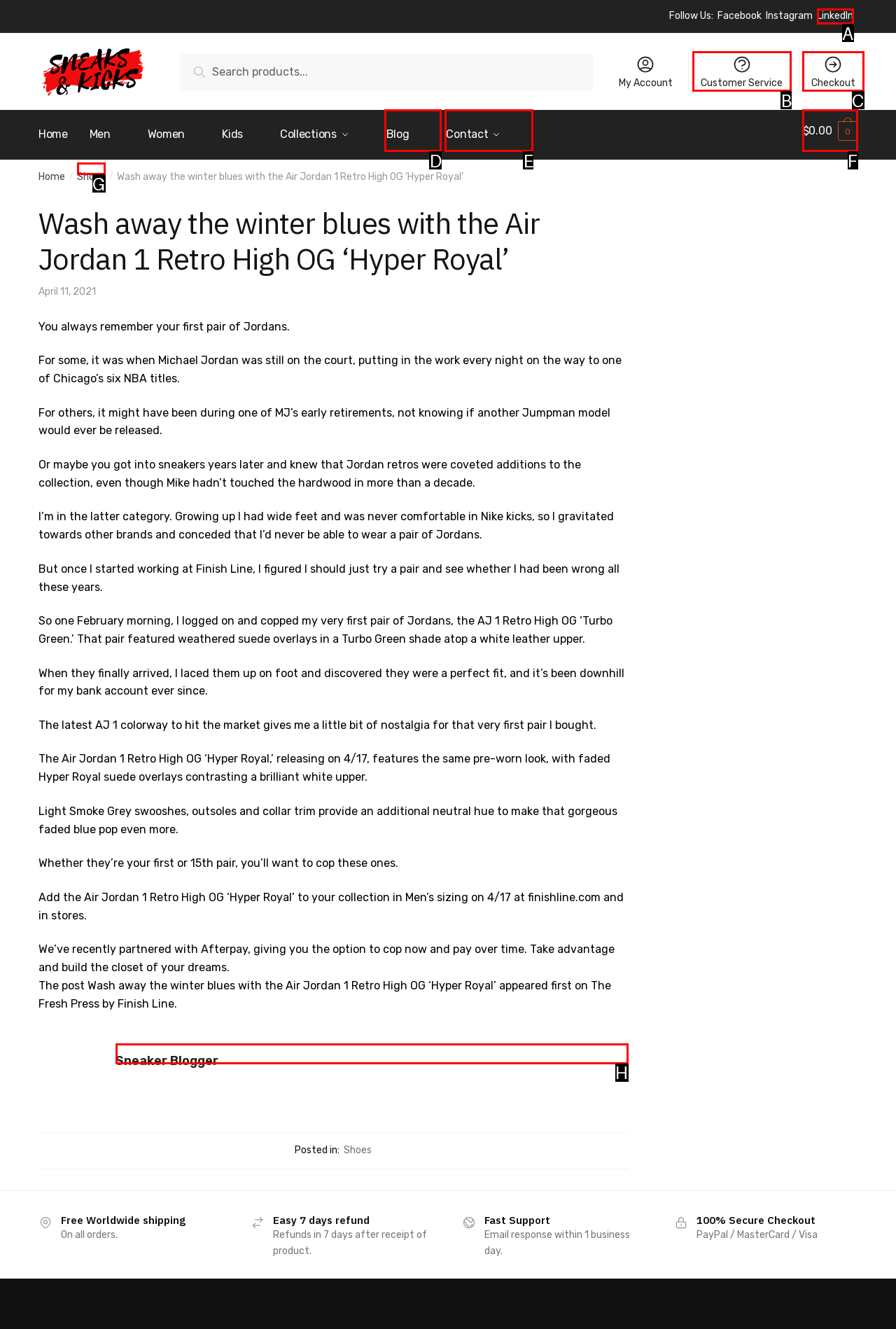From the provided options, pick the HTML element that matches the description: Contact. Respond with the letter corresponding to your choice.

E